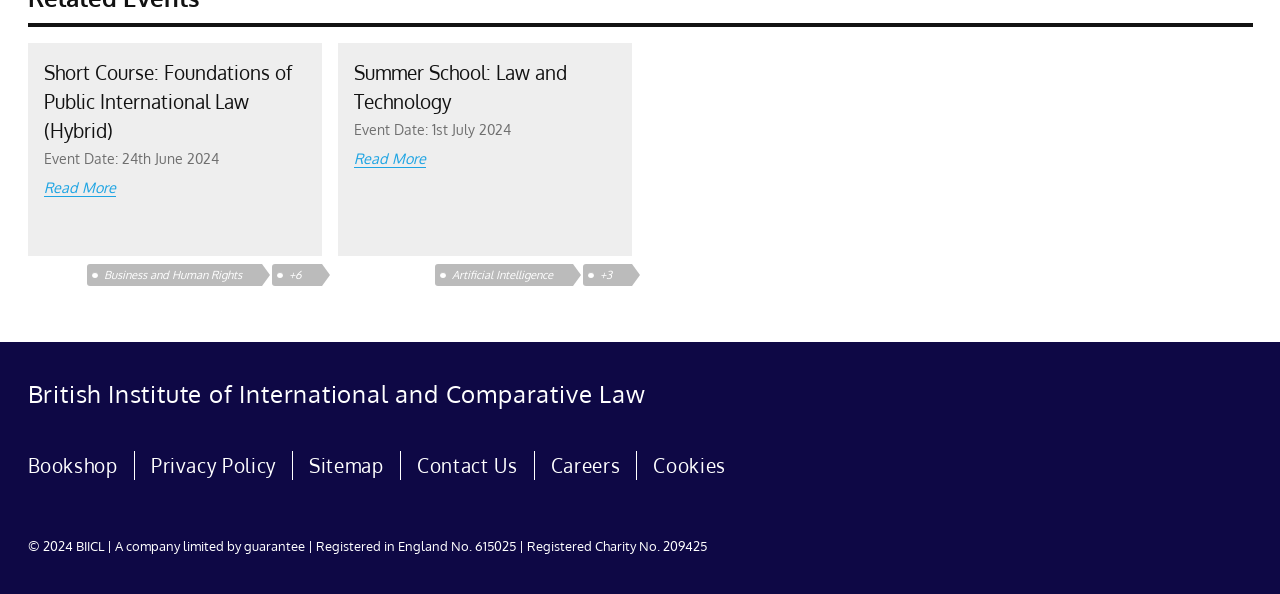What is the name of the organization at the bottom of the page?
Based on the image, answer the question with a single word or brief phrase.

BIICL